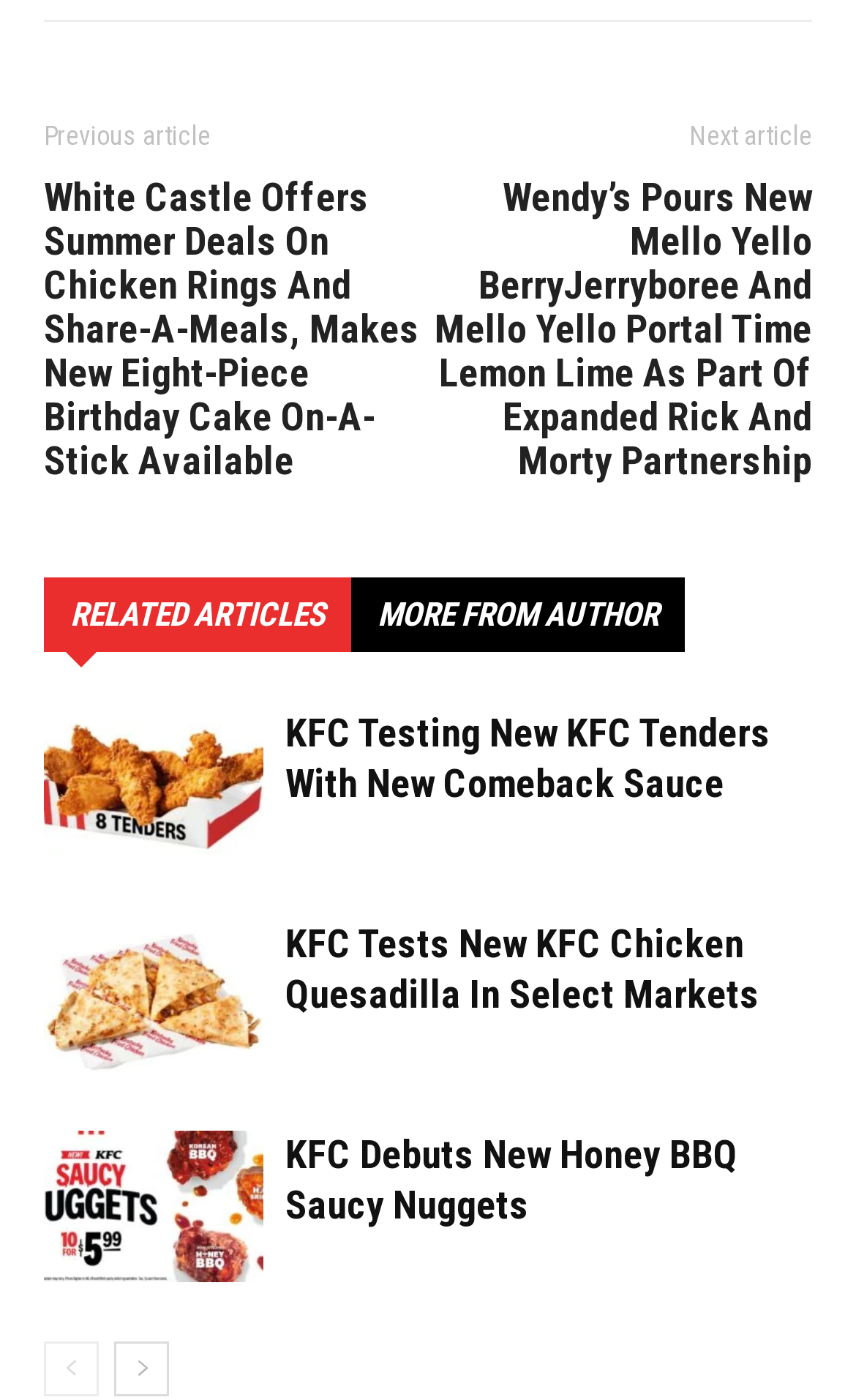How can you navigate to the previous page?
We need a detailed and meticulous answer to the question.

I found the 'prev-page' link at the bottom of the webpage, and inferred that it is used to navigate to the previous page.